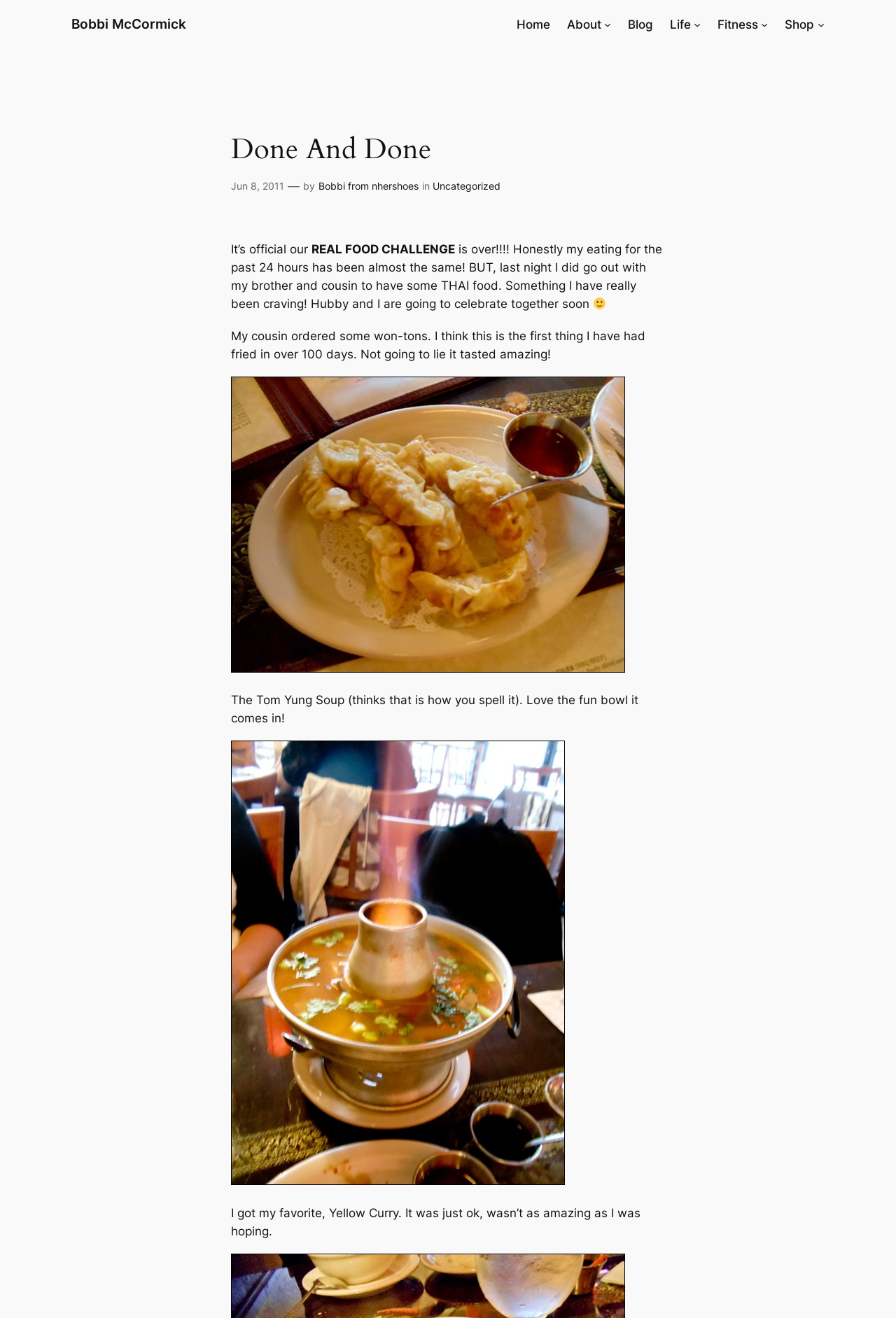Please specify the bounding box coordinates in the format (top-left x, top-left y, bottom-right x, bottom-right y), with all values as floating point numbers between 0 and 1. Identify the bounding box of the UI element described by: Bobbi from nhershoes

[0.356, 0.137, 0.467, 0.146]